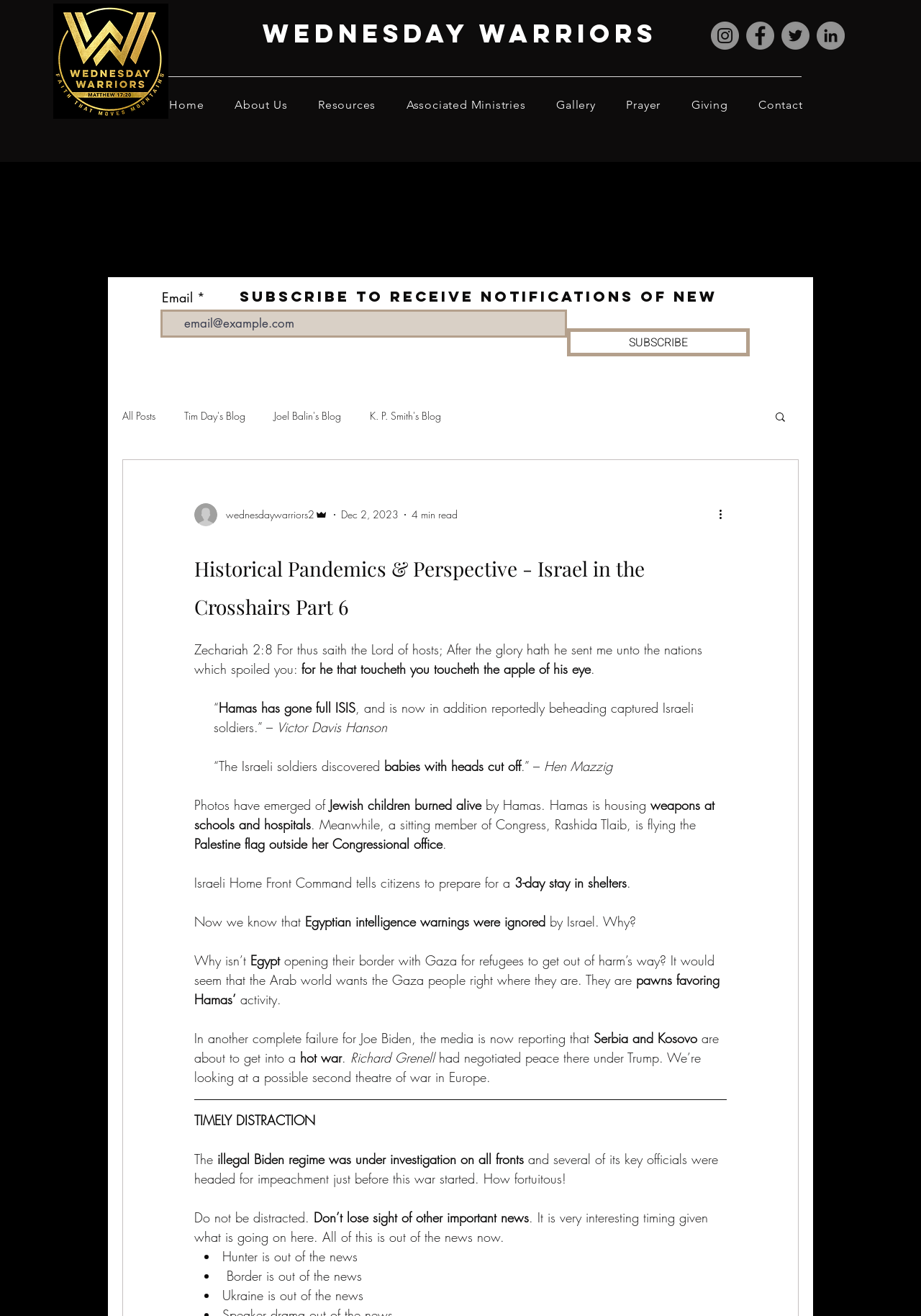Please identify the bounding box coordinates of the element I need to click to follow this instruction: "View All Posts".

[0.133, 0.311, 0.169, 0.321]